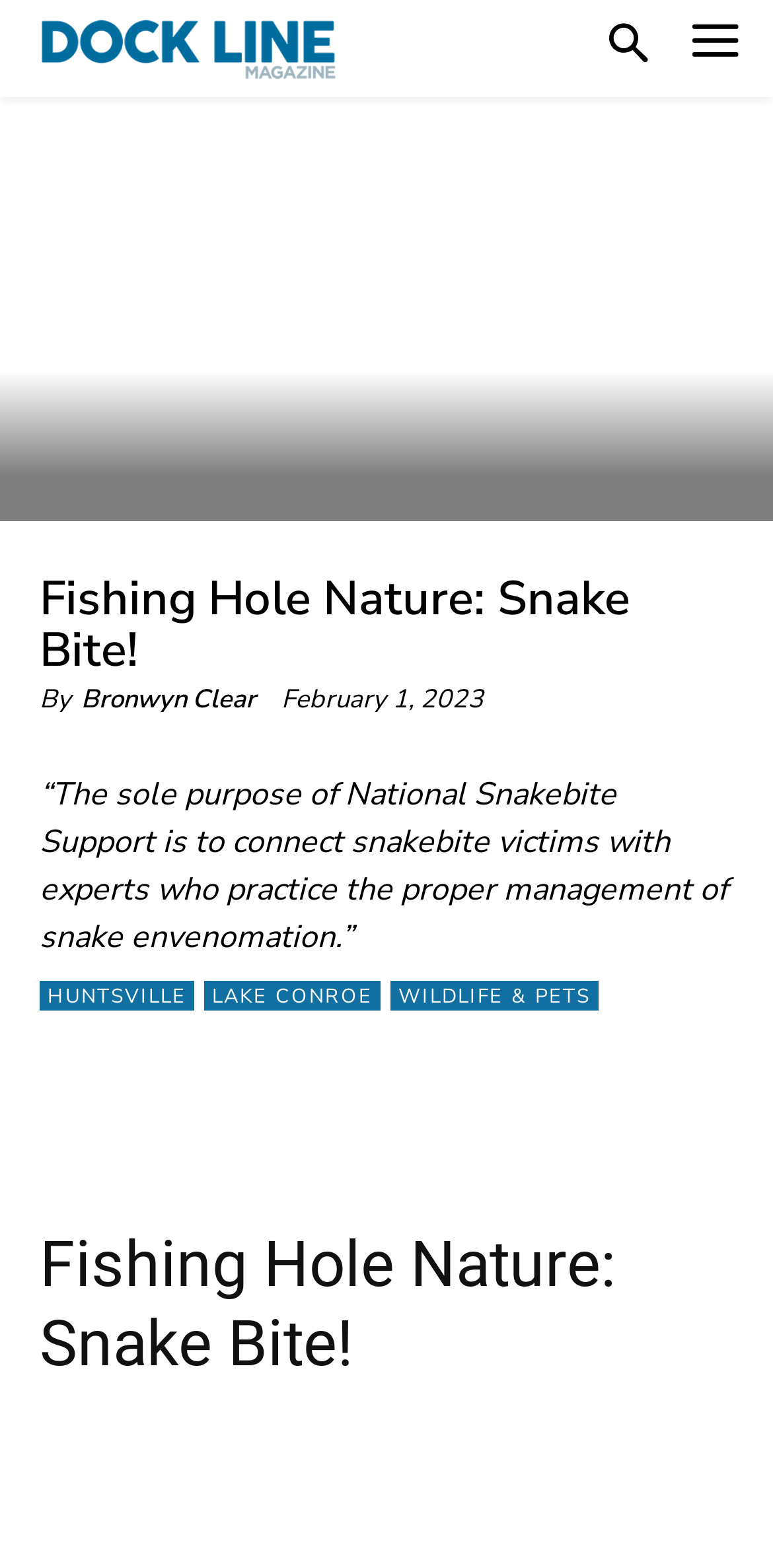Illustrate the webpage thoroughly, mentioning all important details.

The webpage is about National Snake Bite Support, with a focus on connecting snakebite victims with experts who practice proper management of snake envenomation. At the top left, there is a link to "Dock Line Magazine" accompanied by an image with the same name. Below this, there is a large image that spans the entire width of the page. 

The main title "Fishing Hole Nature: Snake Bite!" is prominently displayed in the top half of the page. Below the title, there is a byline "By Bronwyn Clear" with the date "February 1, 2023" next to it. 

A brief description of National Snake Bite Support's purpose is provided in a paragraph, stating that it connects snakebite victims with experts who practice proper management of snake envenomation. 

In the middle of the page, there are three links to different locations: "HUNTSVILLE", "LAKE CONROE", and "WILDLIFE & PETS". Below these links, there are four social media icons represented by Unicode characters. 

Finally, the main title "Fishing Hole Nature: Snake Bite!" is repeated at the bottom of the page.